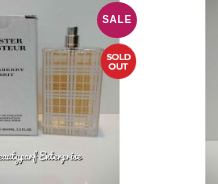Identify and describe all the elements present in the image.

The image showcases a stylish perfume bottle from Burberry's "Brit Women" line, presented in a chic, plaid-patterned design. The clear glass bottle allows for a glimpse of the pale yellow fragrance inside. It is accompanied by its original box, emphasizing its elegance and thoughtful packaging. Prominently featured are vibrant tags indicating that this product is currently on sale. However, there's also a red "SOLD OUT" label, suggesting high demand and limited availability. This combination makes it a coveted item for fragrance enthusiasts seeking a unique scent for themselves or as a gift.